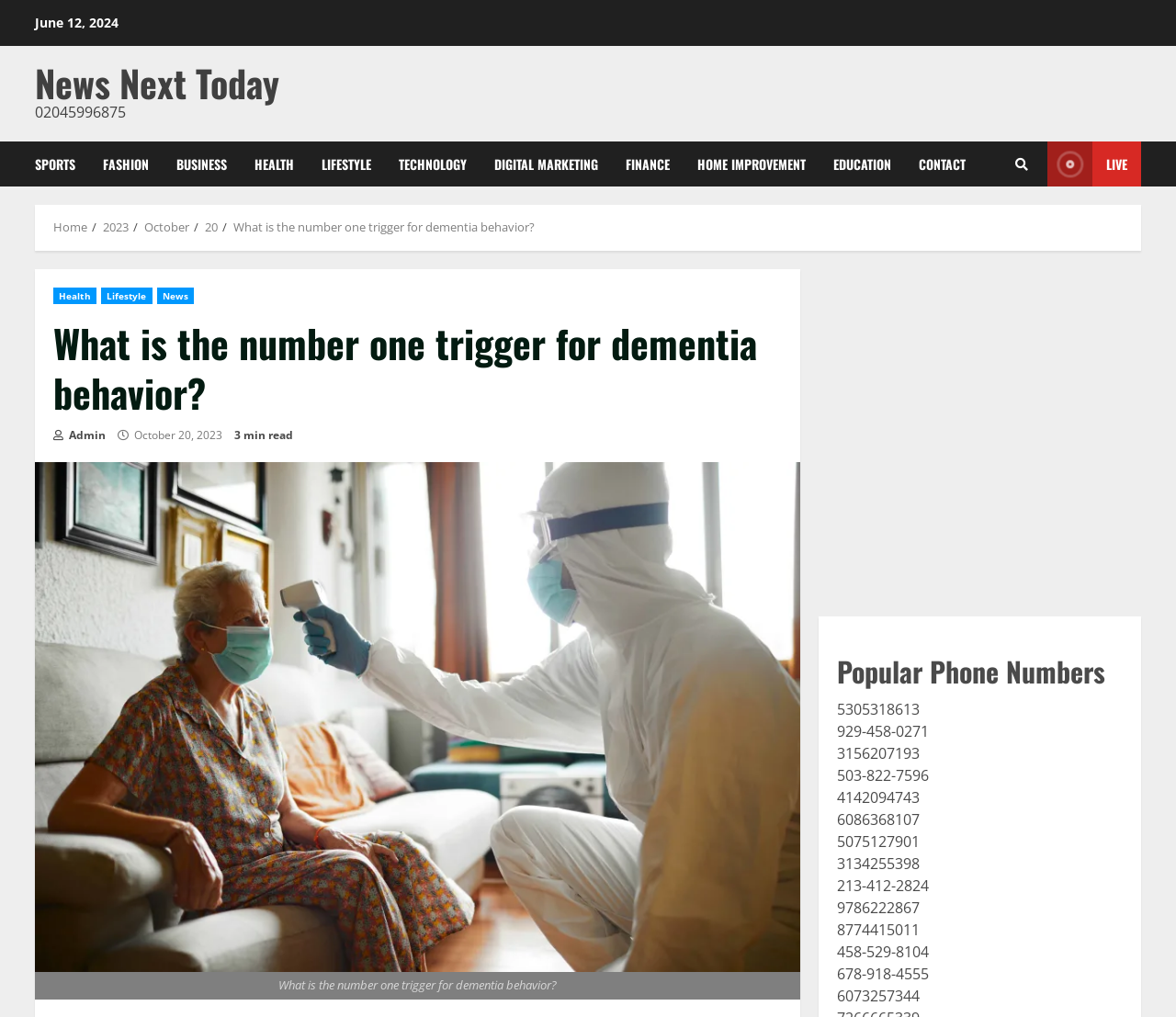What is the phone number listed first in the 'Popular Phone Numbers' section? Analyze the screenshot and reply with just one word or a short phrase.

5305318613